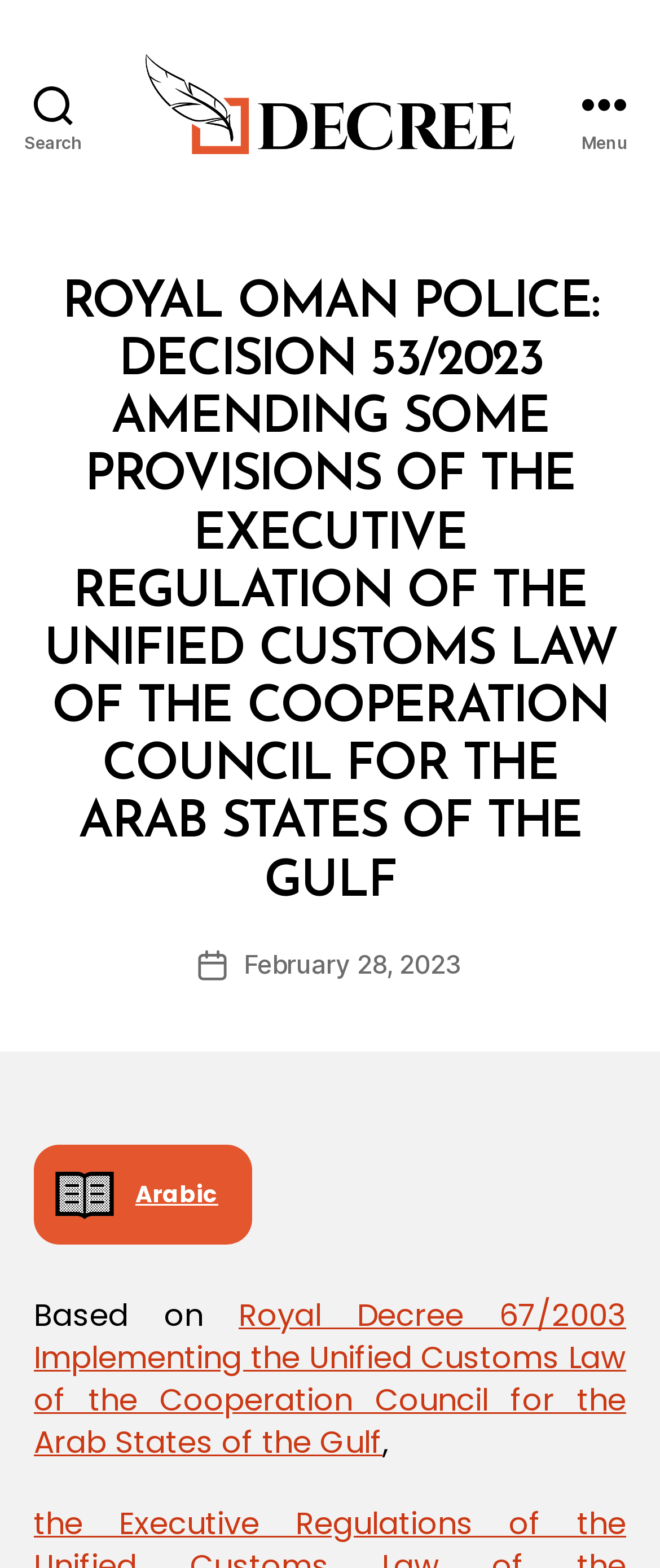What is the related decree mentioned?
Look at the image and respond to the question as thoroughly as possible.

The related decree can be found in the link 'Royal Decree 67/2003 Implementing the Unified Customs Law of the Cooperation Council for the Arab States of the Gulf' which is located at the bottom of the webpage, with a bounding box of [0.051, 0.825, 0.949, 0.933].